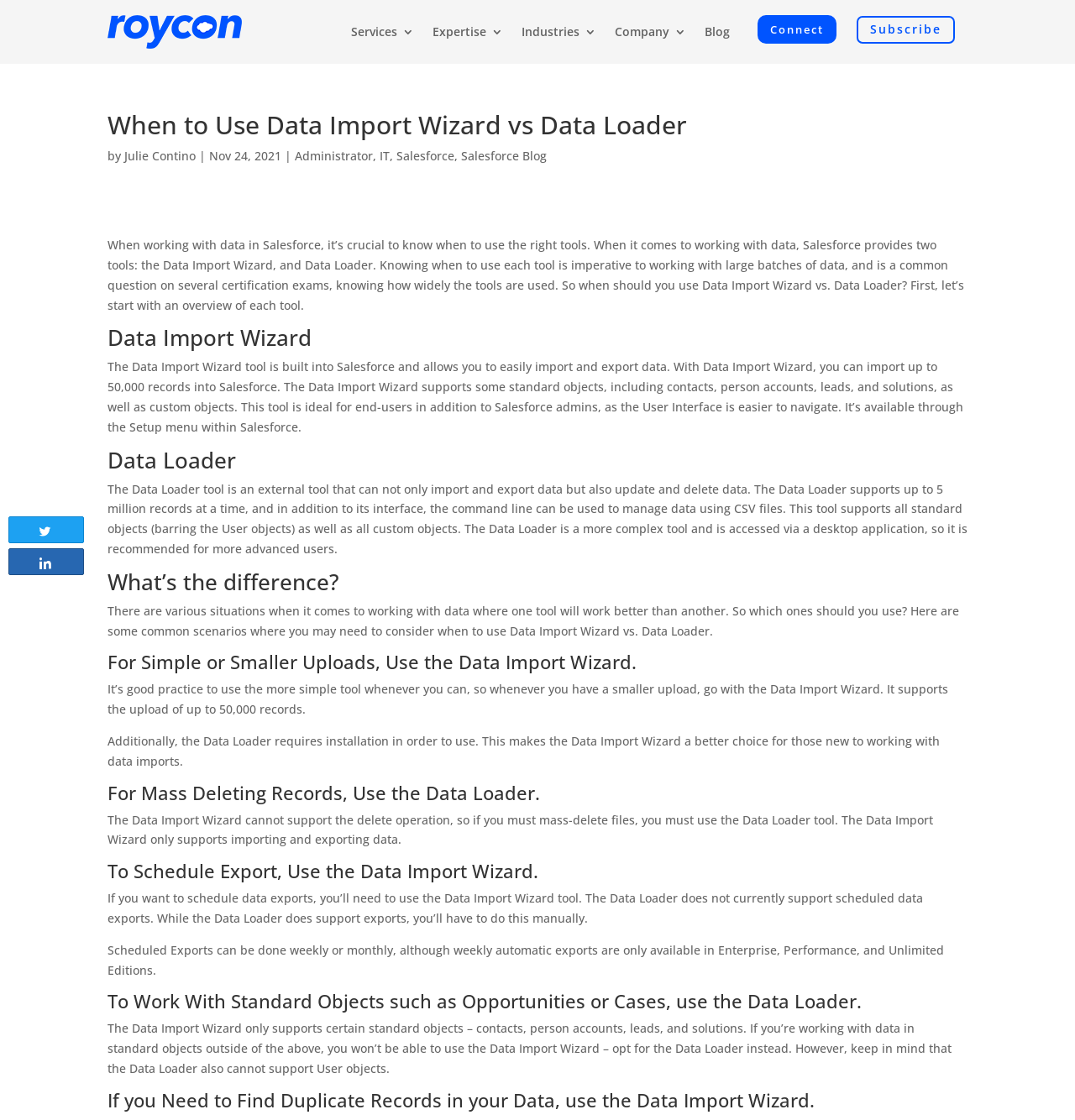Provide a brief response to the question below using one word or phrase:
What is the purpose of the Data Loader tool?

Import, export, update, and delete data